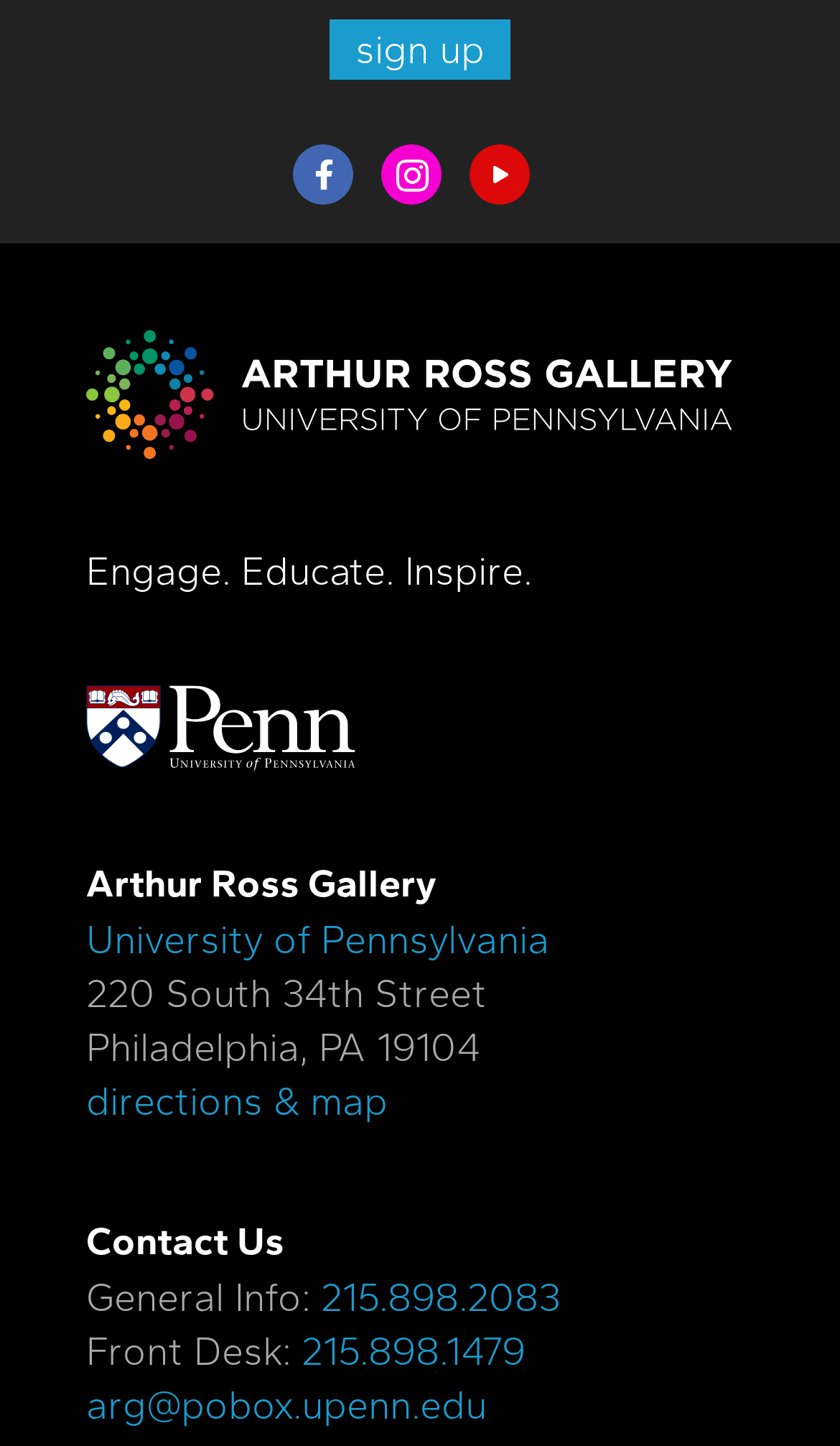Extract the bounding box coordinates for the HTML element that matches this description: "directions & map". The coordinates should be four float numbers between 0 and 1, i.e., [left, top, right, bottom].

[0.103, 0.745, 0.462, 0.778]